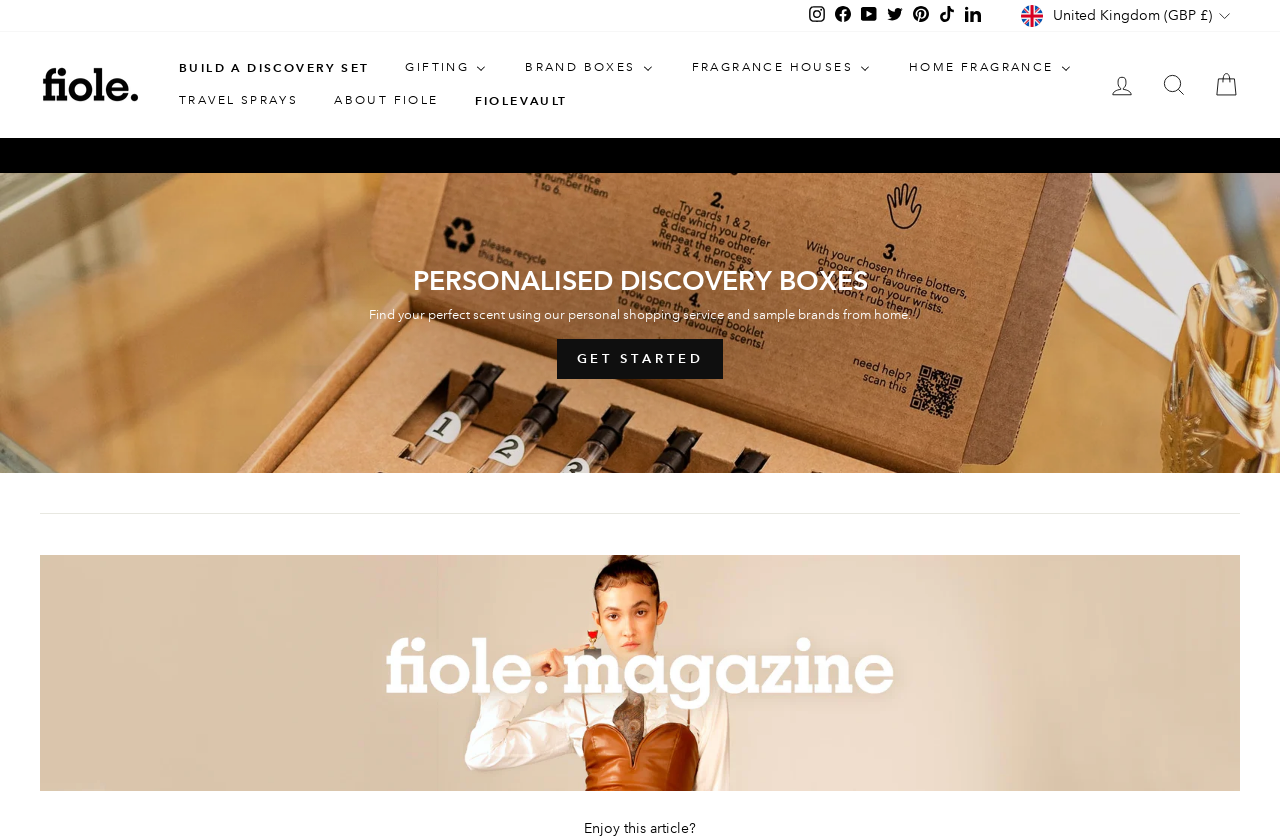Please determine the bounding box coordinates for the UI element described as: "GET STARTED".

[0.435, 0.401, 0.565, 0.449]